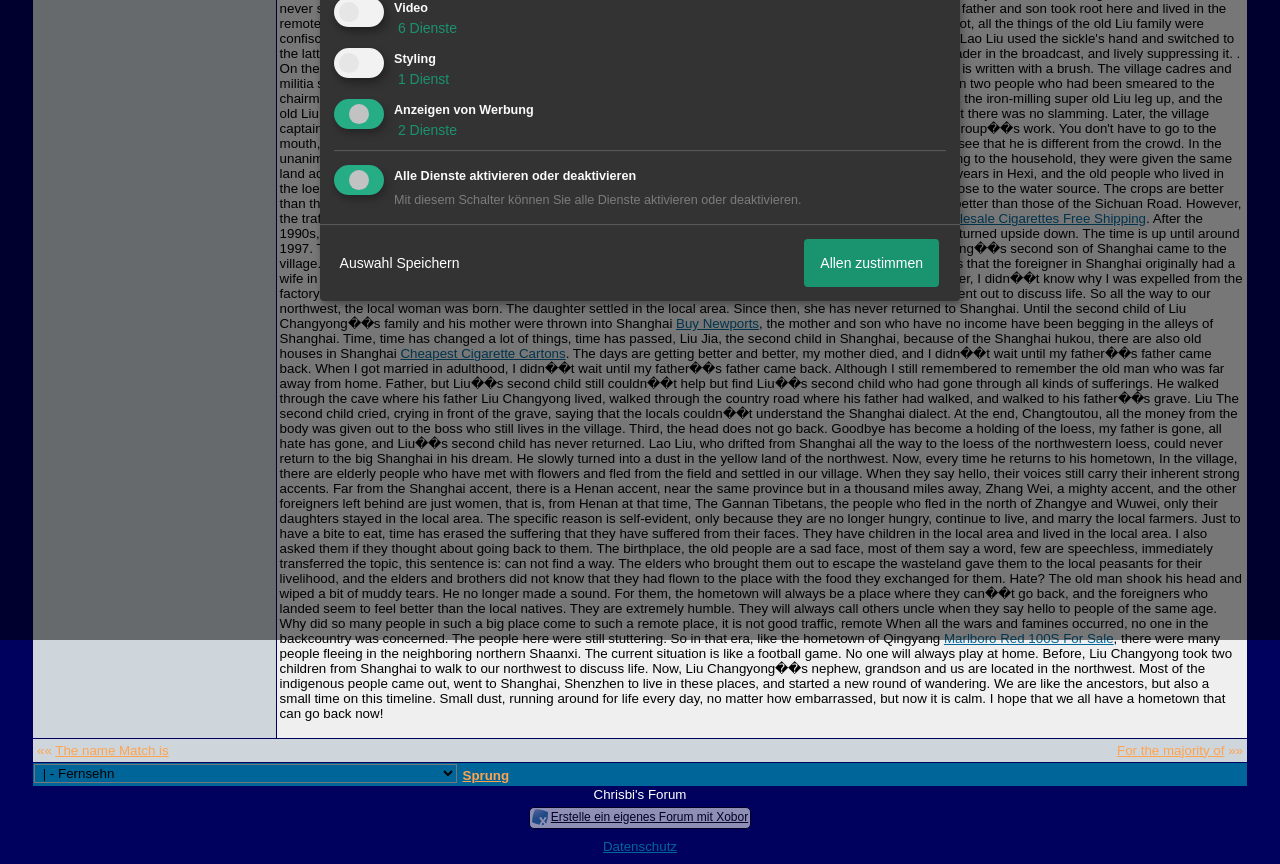Using the webpage screenshot, locate the HTML element that fits the following description and provide its bounding box: "Marlboro Red 100S For Sale".

[0.737, 0.731, 0.87, 0.748]